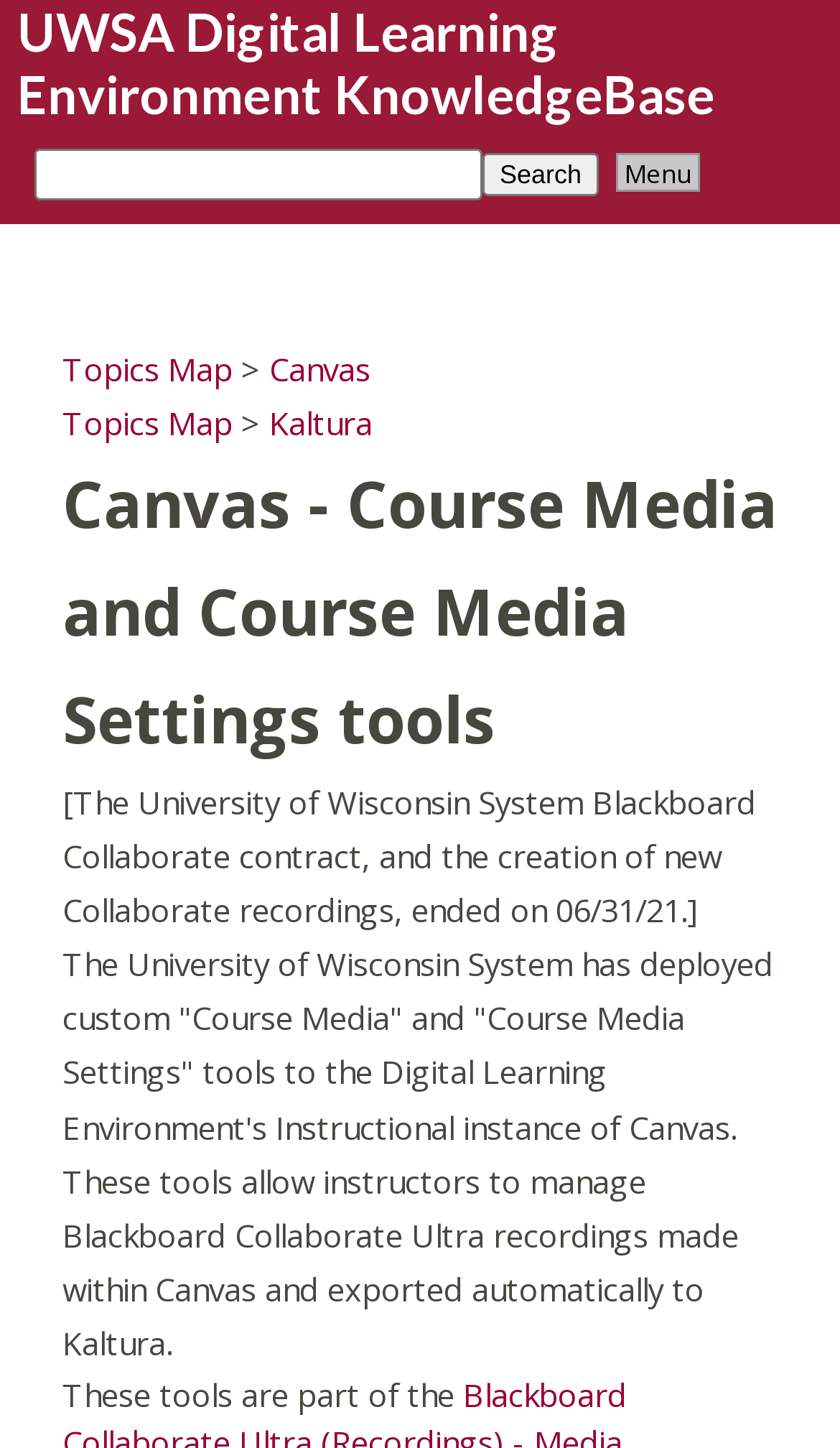Given the element description, predict the bounding box coordinates in the format (top-left x, top-left y, bottom-right x, bottom-right y). Make sure all values are between 0 and 1. Here is the element description: Topics Map

[0.074, 0.239, 0.277, 0.269]